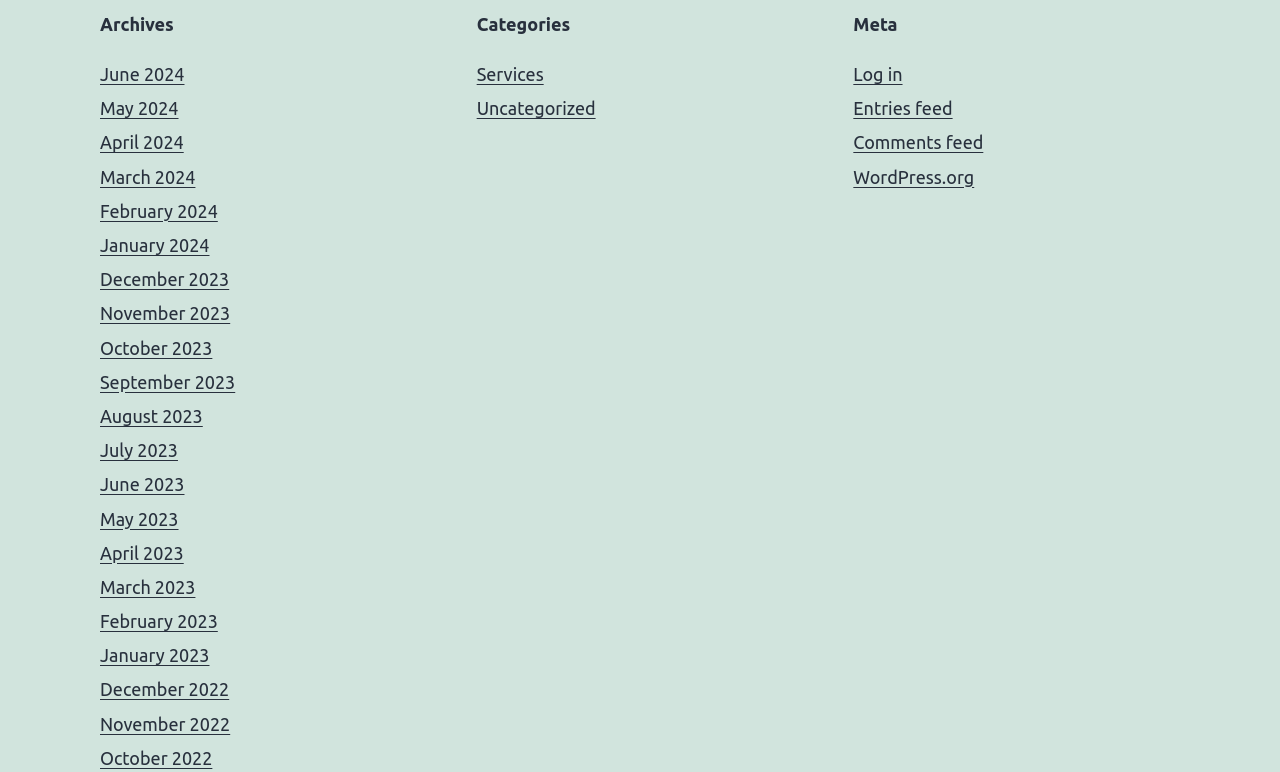Please study the image and answer the question comprehensively:
What is the position of the 'Categories' section relative to the 'Archives' section?

I compared the x1 coordinates of the 'Archives' and 'Categories' sections. The 'Categories' section has a larger x1 coordinate, indicating that it is positioned to the right of the 'Archives' section.